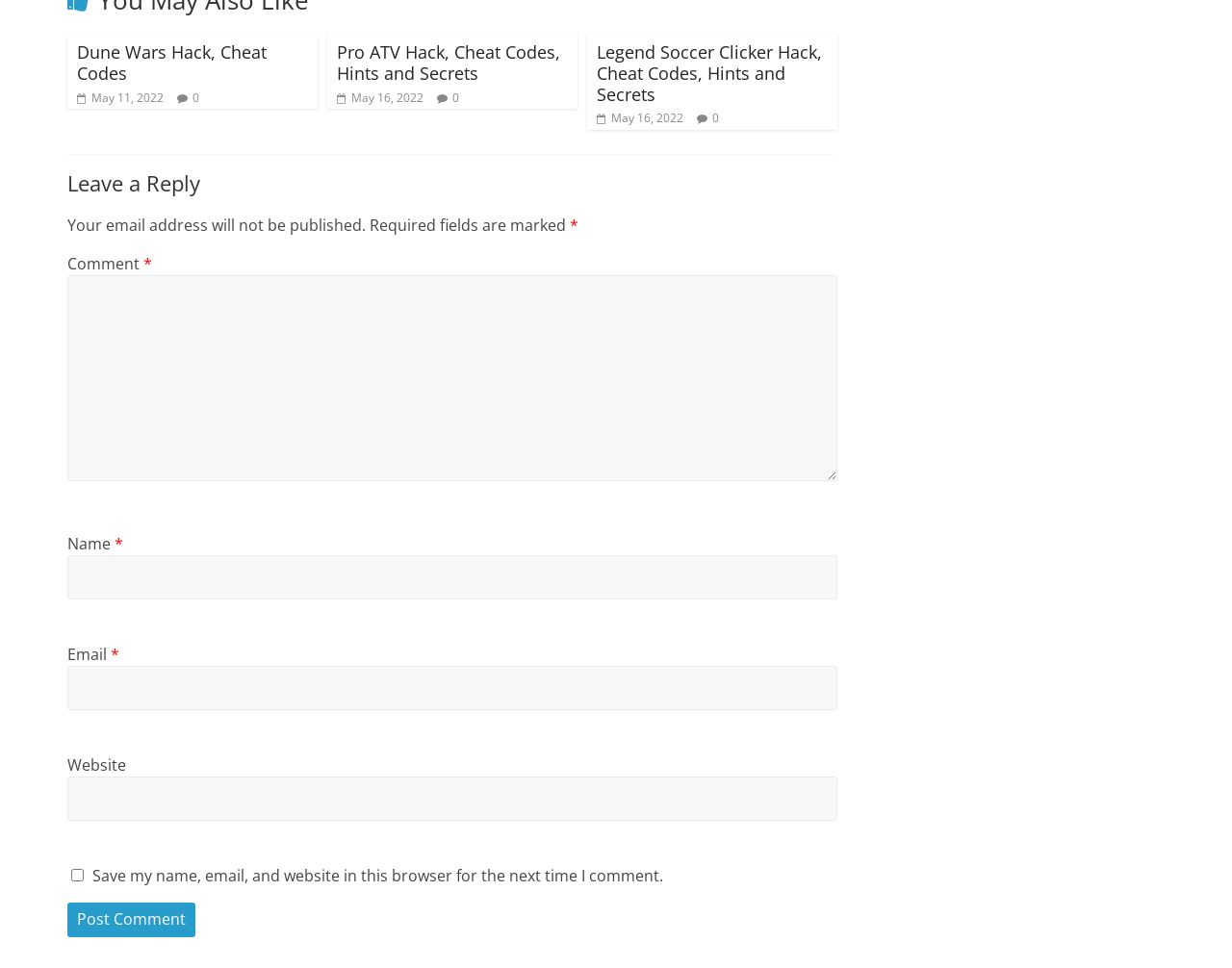Please identify the bounding box coordinates of the area that needs to be clicked to fulfill the following instruction: "Visit Pro ATV Hack, Cheat Codes, Hints and Secrets."

[0.273, 0.042, 0.455, 0.087]